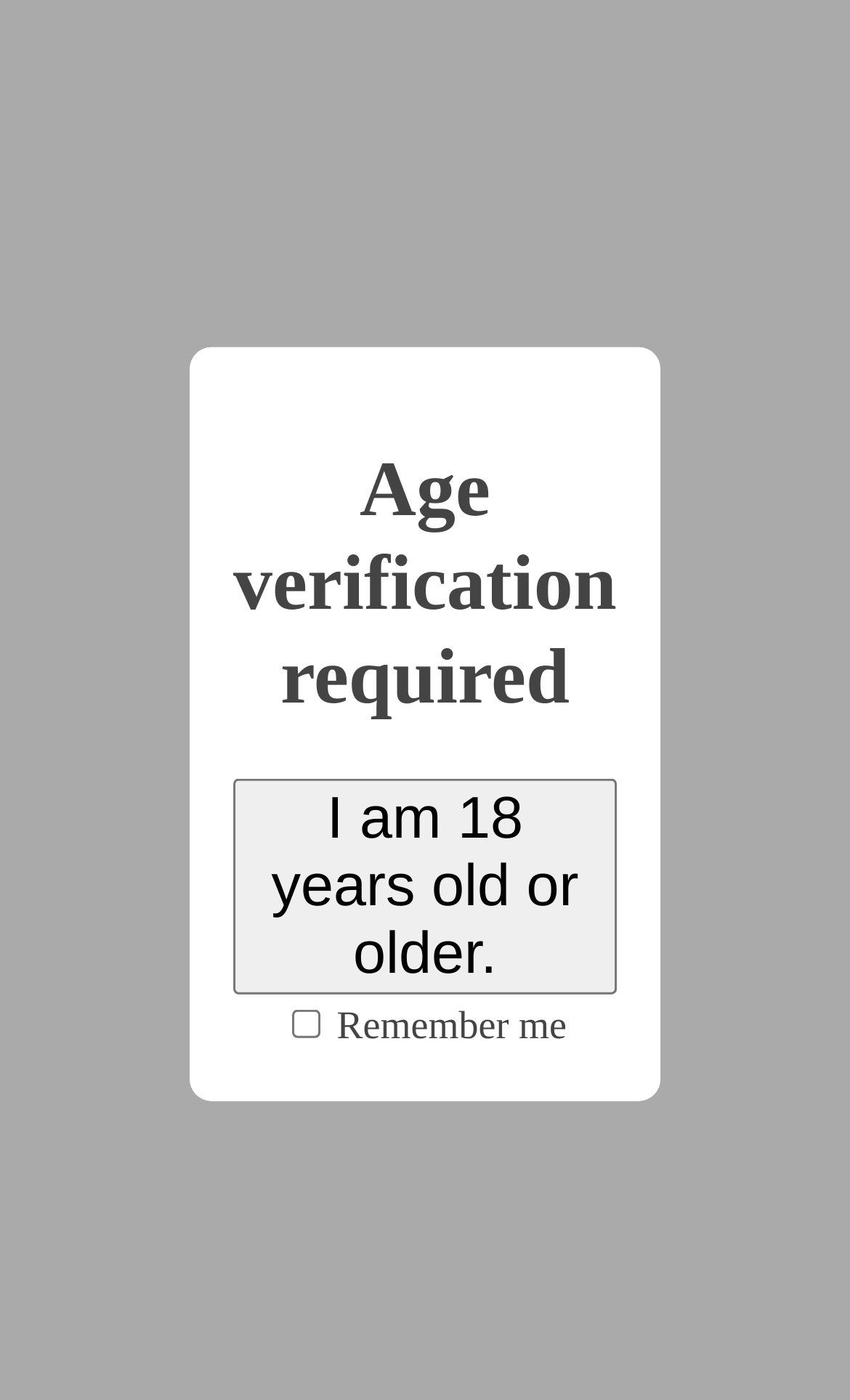Using the provided element description: "#dom:plant", determine the bounding box coordinates of the corresponding UI element in the screenshot.

[0.064, 0.595, 0.326, 0.641]